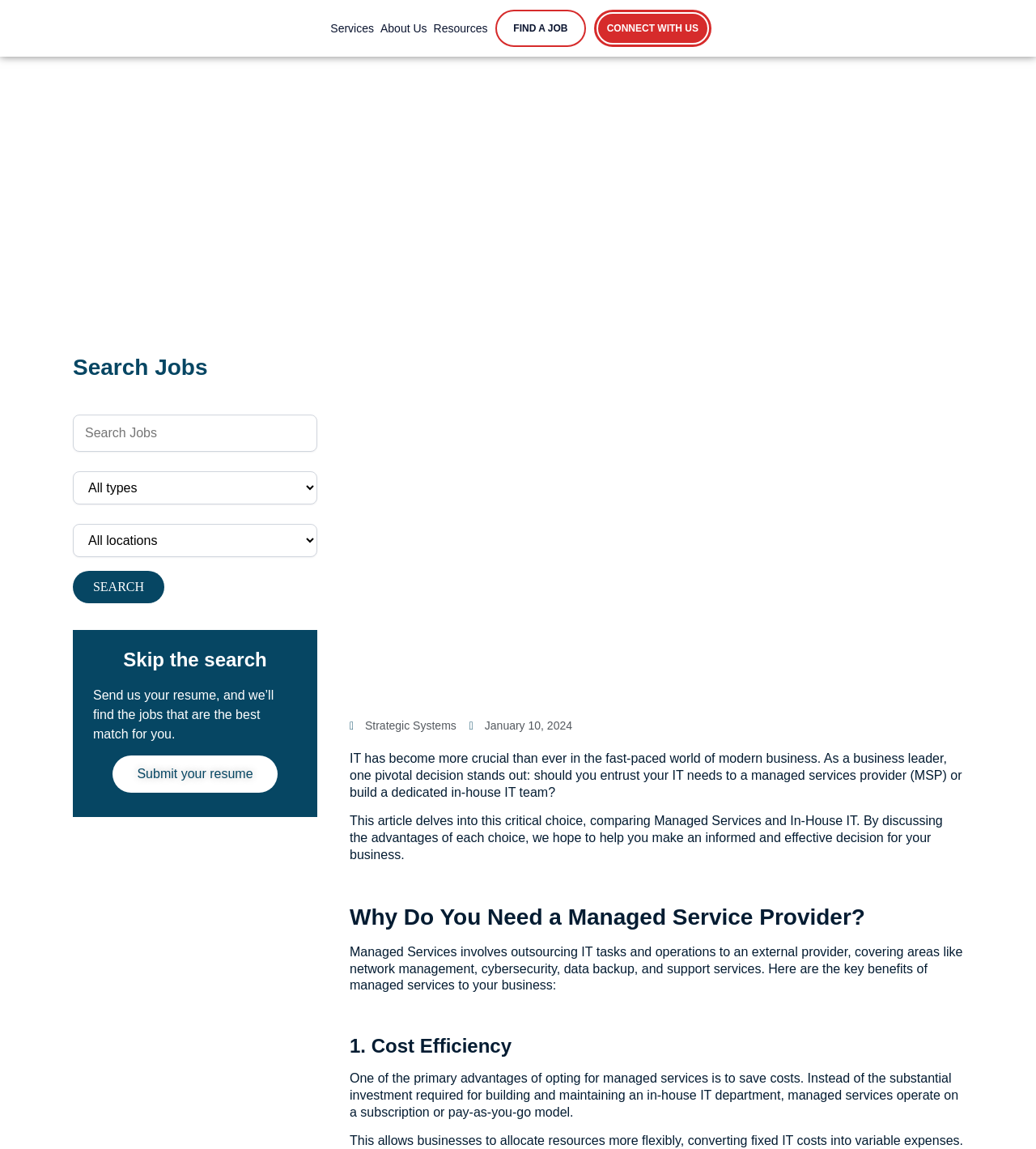What is the purpose of the 'Submit your resume' link?
Please respond to the question with as much detail as possible.

The link 'Submit your resume' is accompanied by the text 'Send us your resume, and we’ll find the jobs that are the best match for you.', indicating that the purpose of the link is to allow users to submit their resume to find matching job opportunities.